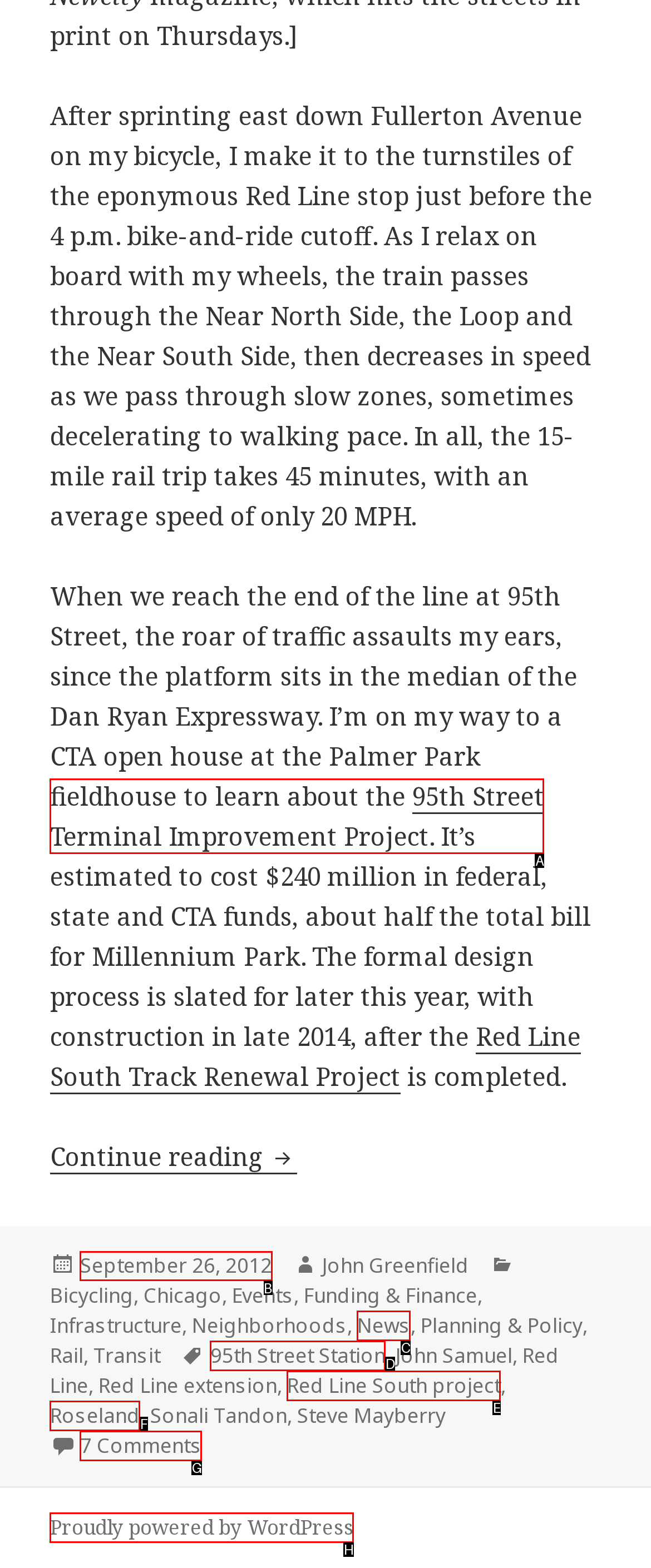Choose the UI element to click on to achieve this task: View the article posted on September 26, 2012. Reply with the letter representing the selected element.

B